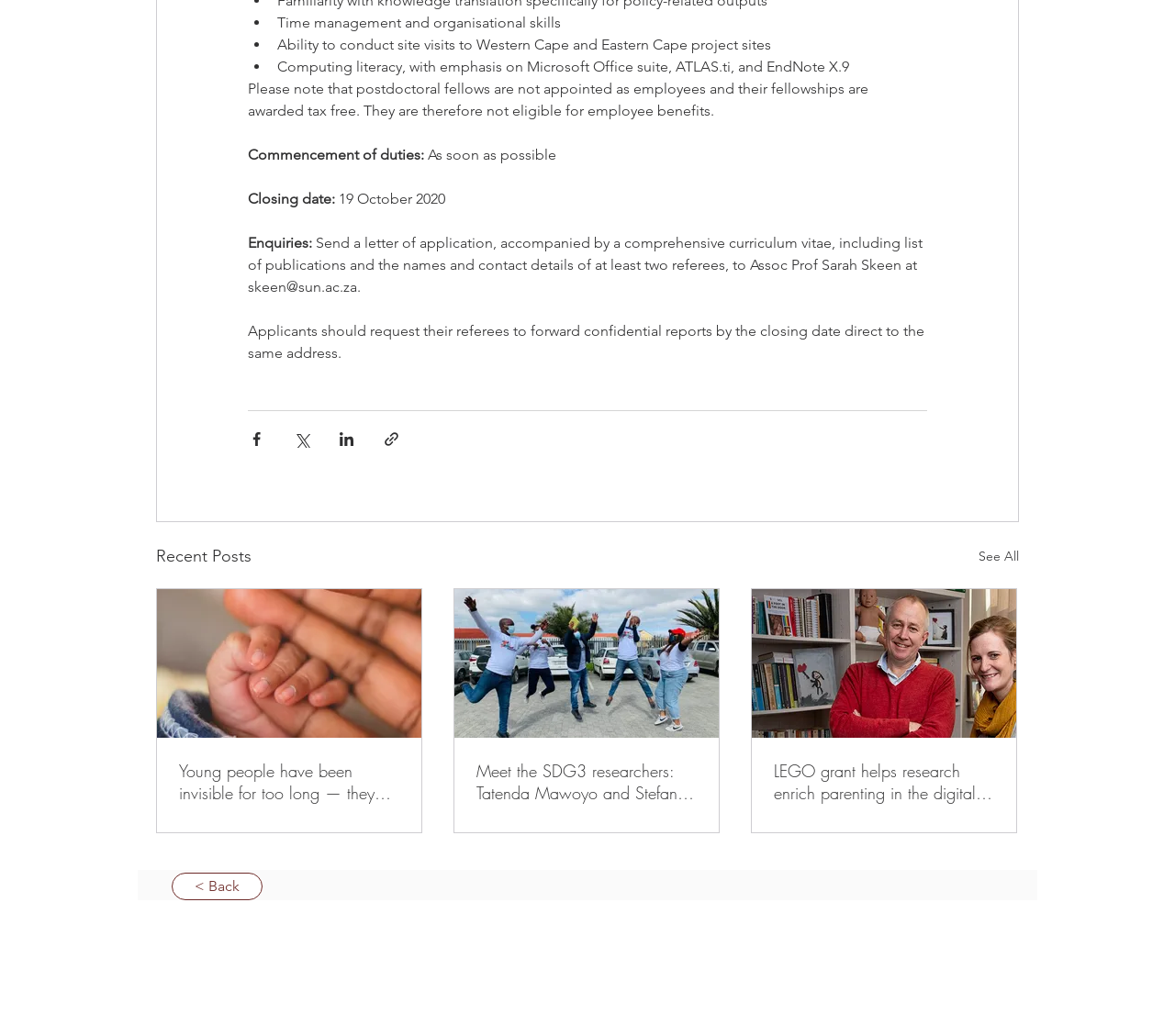Determine the bounding box coordinates for the region that must be clicked to execute the following instruction: "learn about the farm".

None